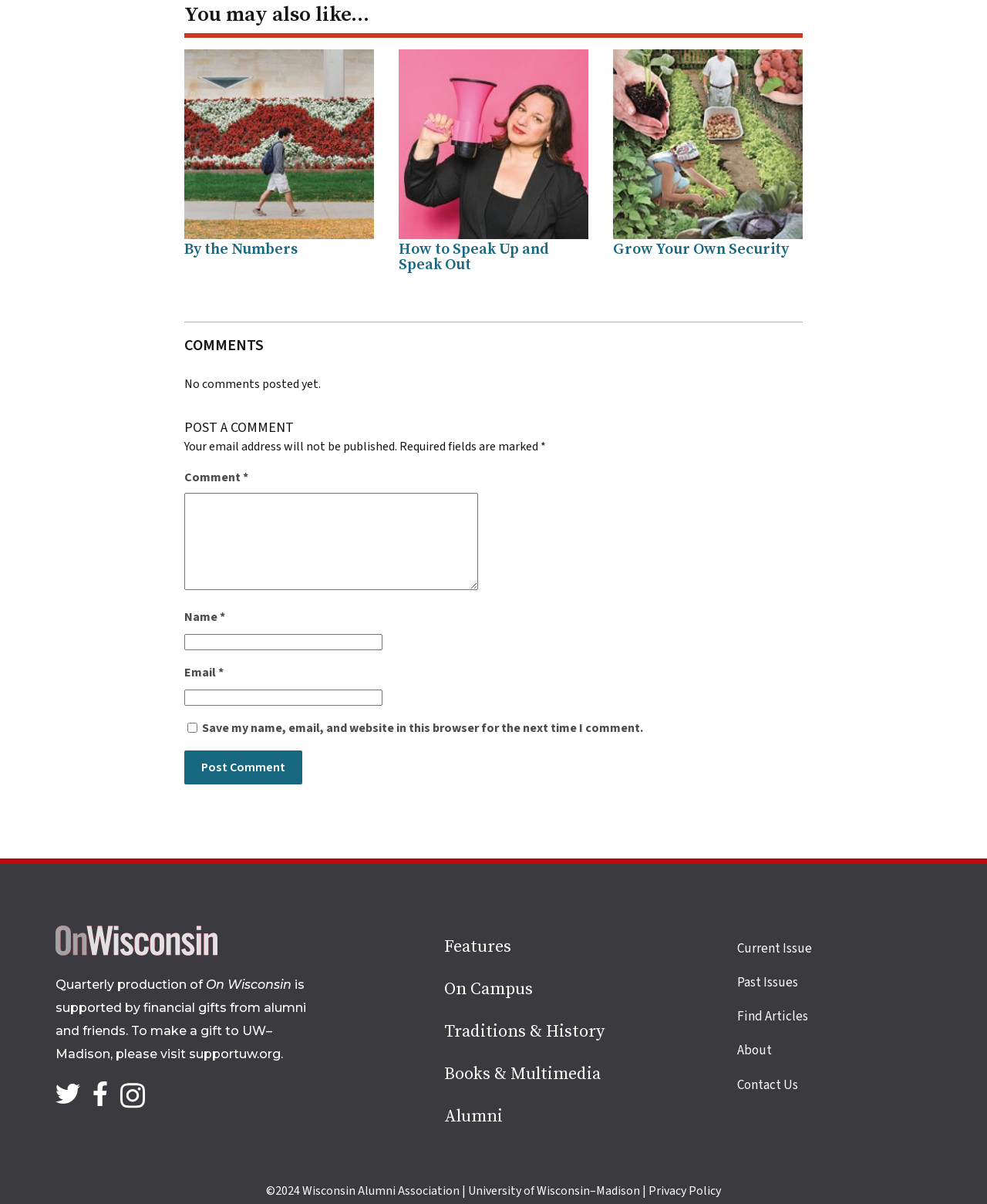Identify the bounding box coordinates of the region I need to click to complete this instruction: "Follow us on Twitter".

[0.056, 0.898, 0.081, 0.918]